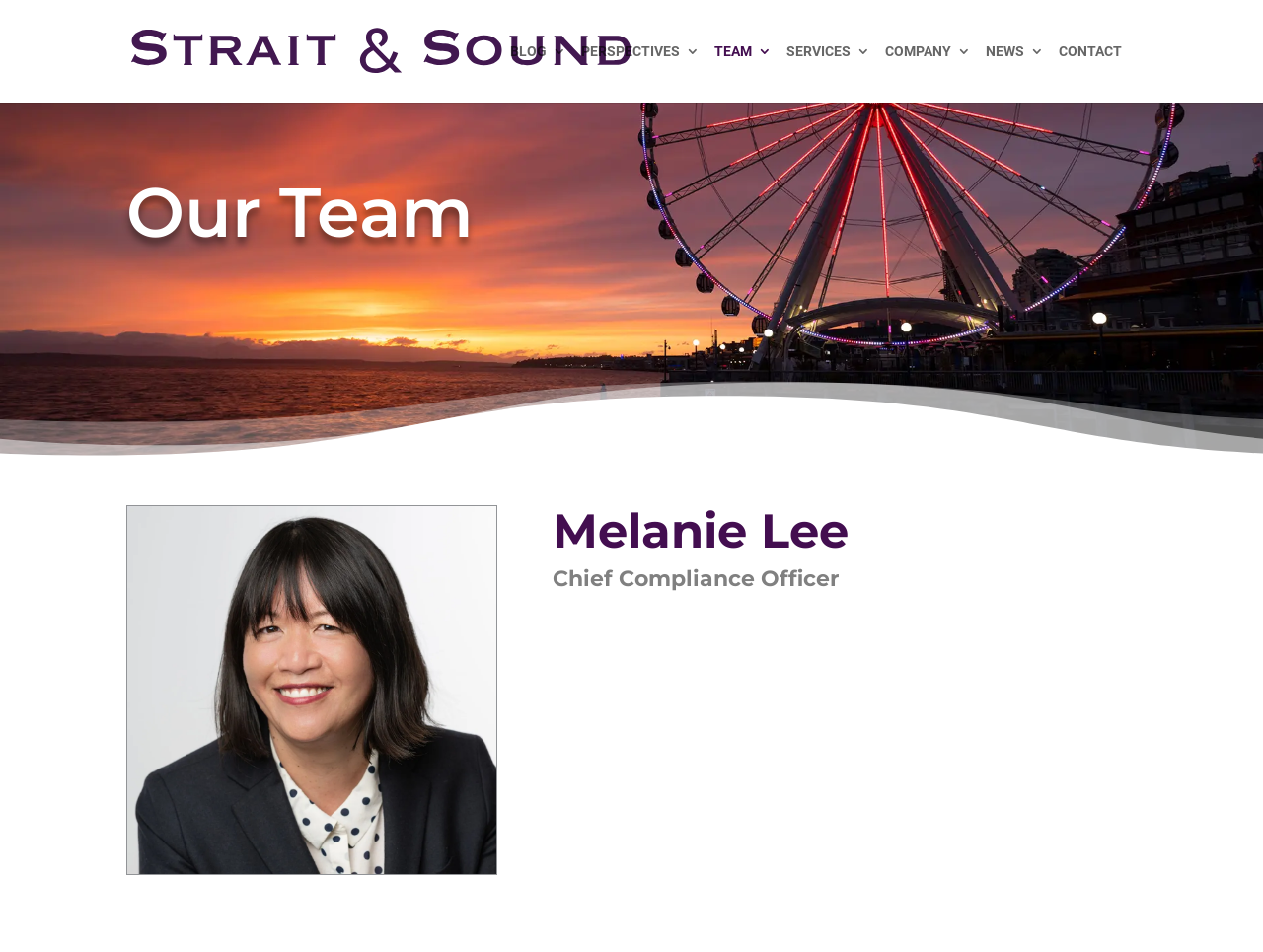How many main navigation links are there?
Provide a comprehensive and detailed answer to the question.

I counted the number of links in the main navigation section, which are 'BLOG', 'PERSPECTIVES', 'TEAM', 'SERVICES', 'COMPANY', 'NEWS', and 'CONTACT', totaling 7 links.